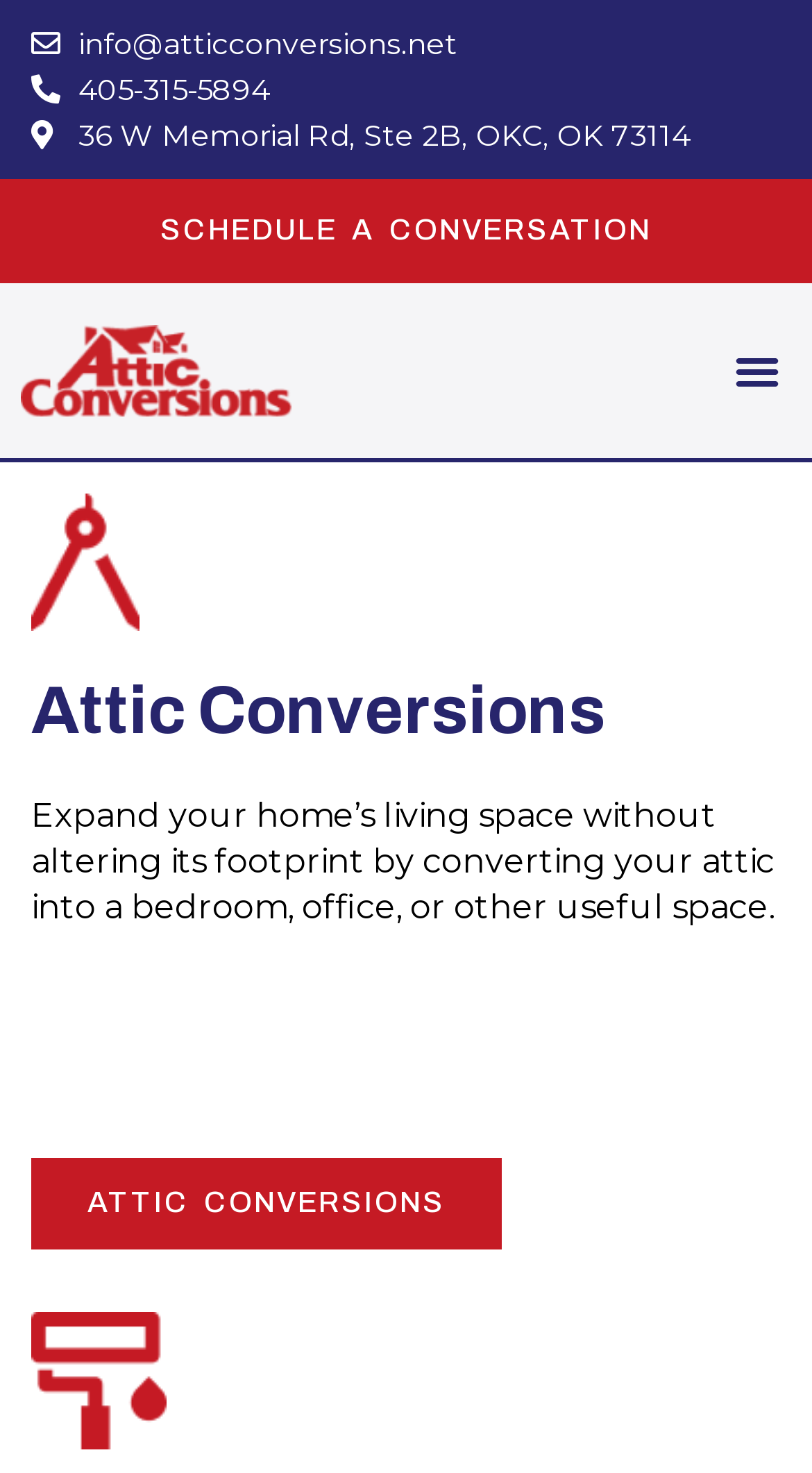Please give a one-word or short phrase response to the following question: 
What is the purpose of the button at the top right corner?

Menu Toggle